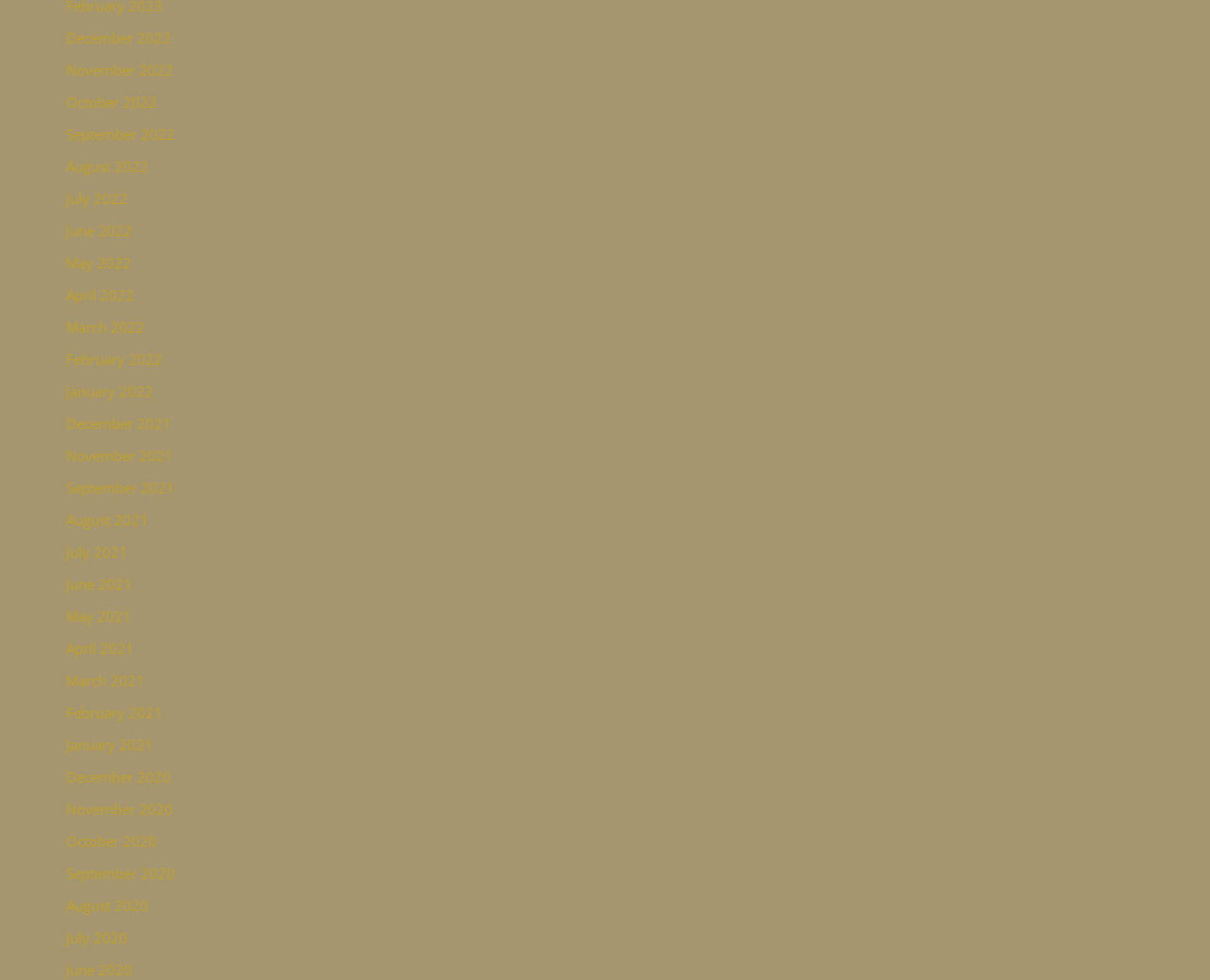Identify the bounding box for the element characterized by the following description: "December 2020".

[0.055, 0.783, 0.141, 0.802]